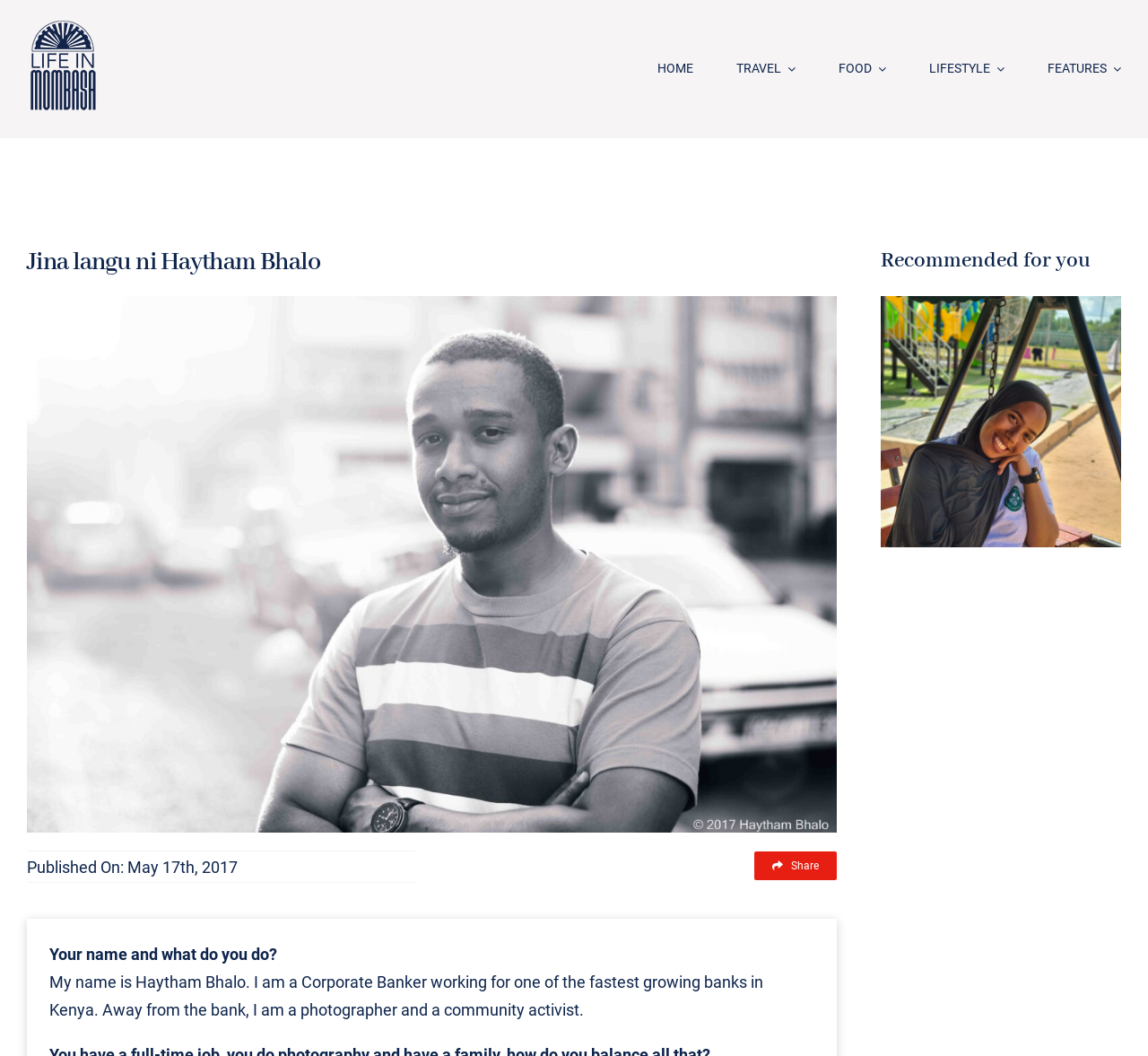Locate the bounding box coordinates of the element to click to perform the following action: 'Explore the 'TRAVEL' category'. The coordinates should be given as four float values between 0 and 1, in the form of [left, top, right, bottom].

[0.641, 0.055, 0.693, 0.076]